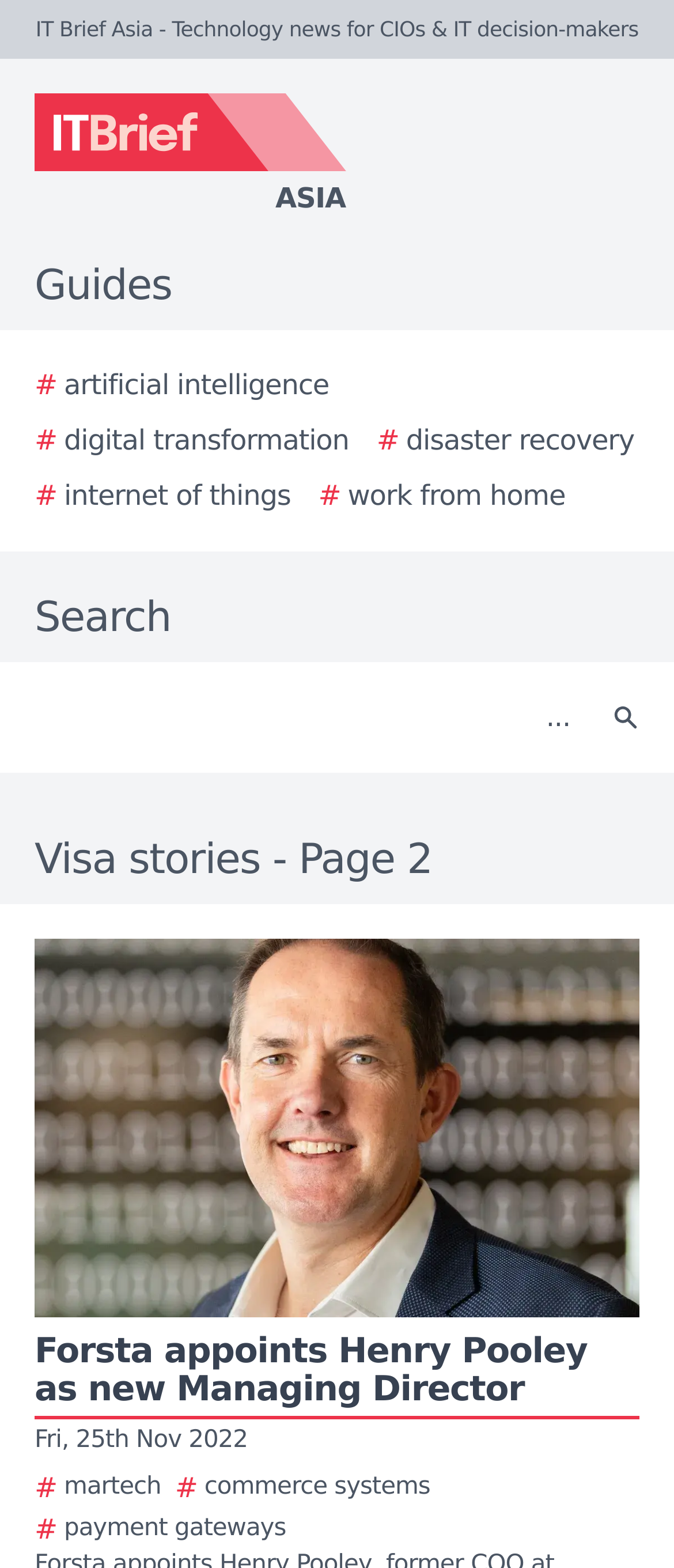How many search buttons are there on the webpage?
Examine the image and provide an in-depth answer to the question.

I found one search button with the text 'Search' and an image next to it, which is located next to the search textbox.